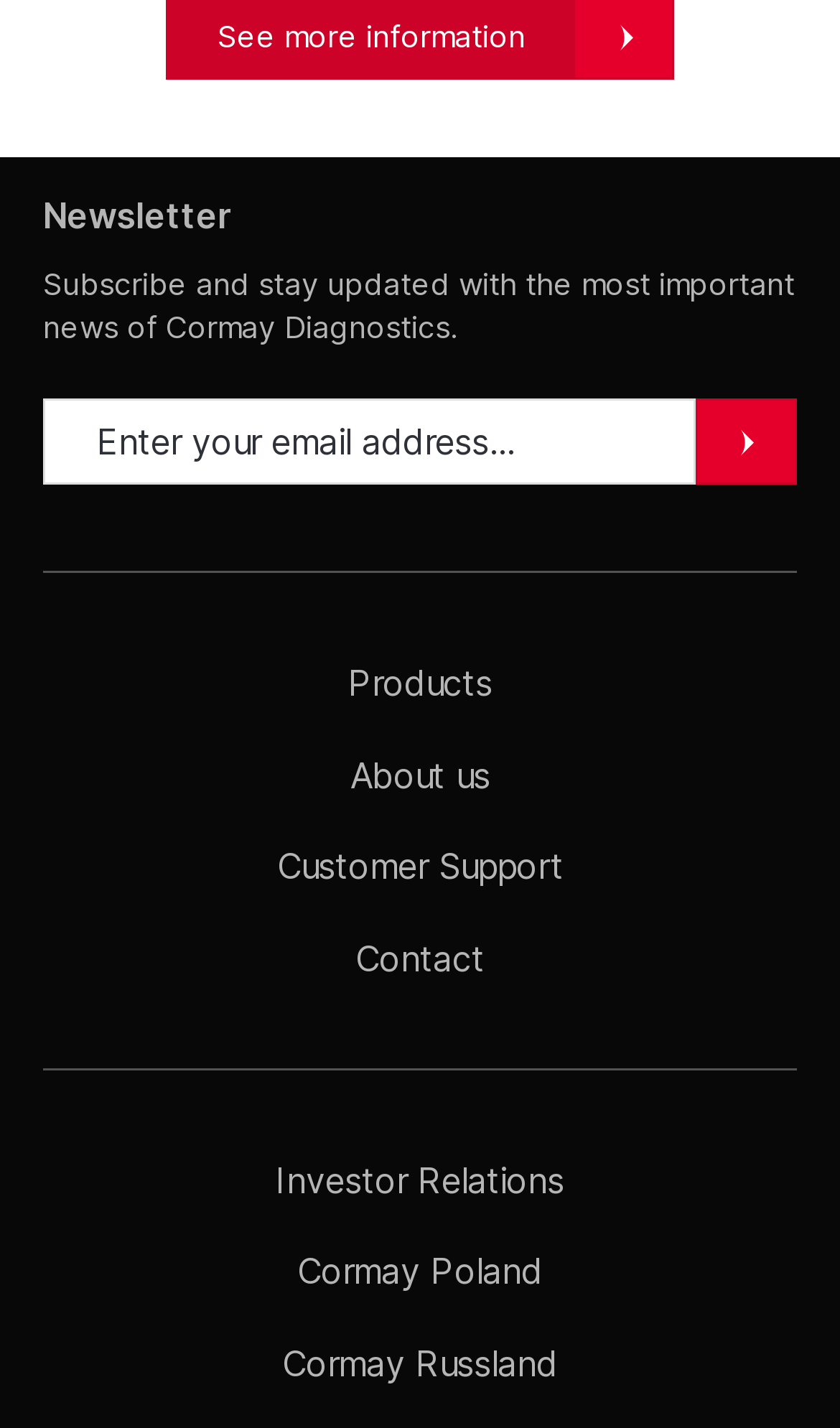Identify the bounding box of the UI element described as follows: "name="newsletter[email]" placeholder="Enter your email address..."". Provide the coordinates as four float numbers in the range of 0 to 1 [left, top, right, bottom].

[0.051, 0.28, 0.828, 0.34]